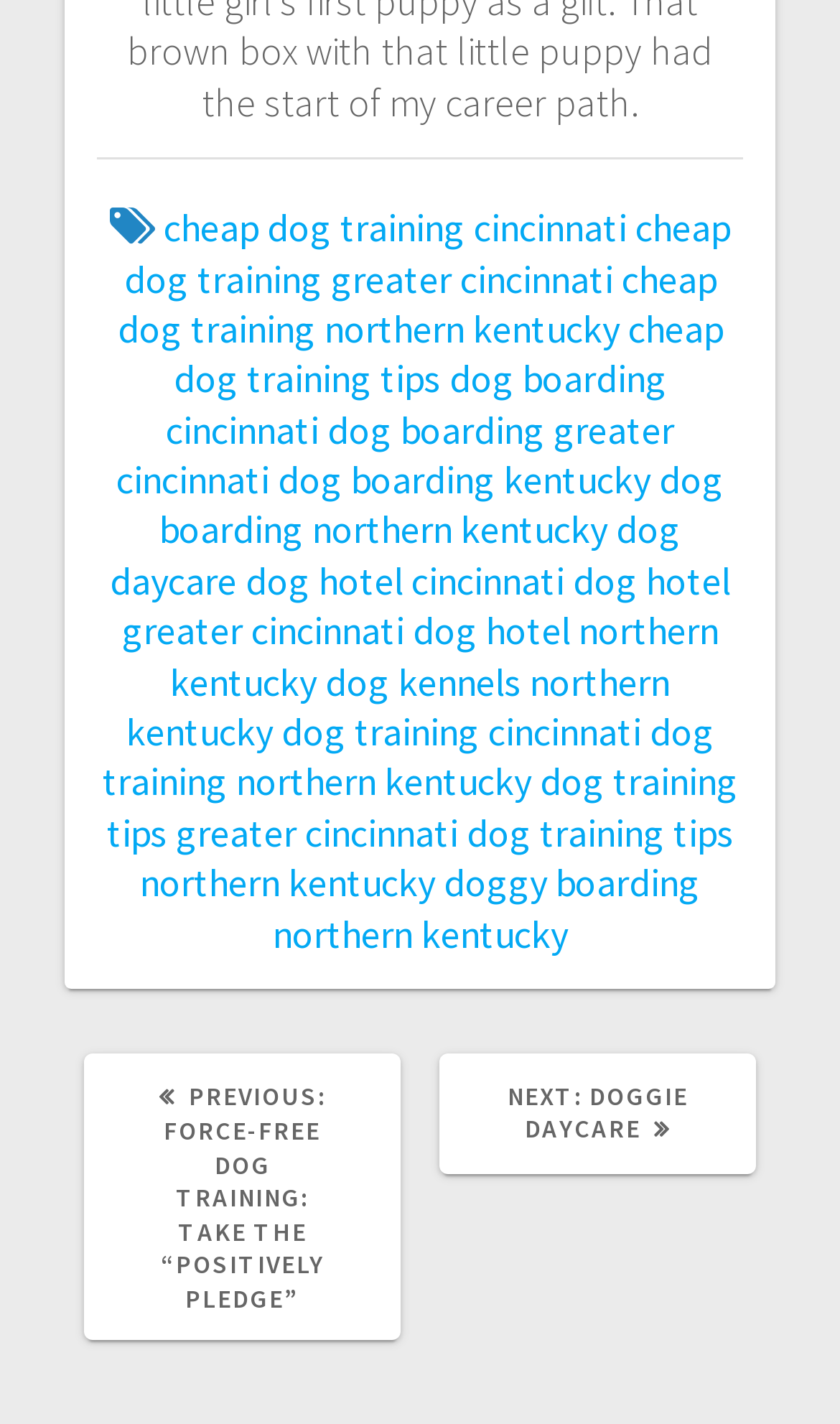Is there a link to a previous post on this webpage?
Based on the content of the image, thoroughly explain and answer the question.

I found a link element with the text 'PREVIOUS POST: FORCE-FREE DOG TRAINING: TAKE THE “POSITIVELY PLEDGE”', so yes, there is a link to a previous post on this webpage.